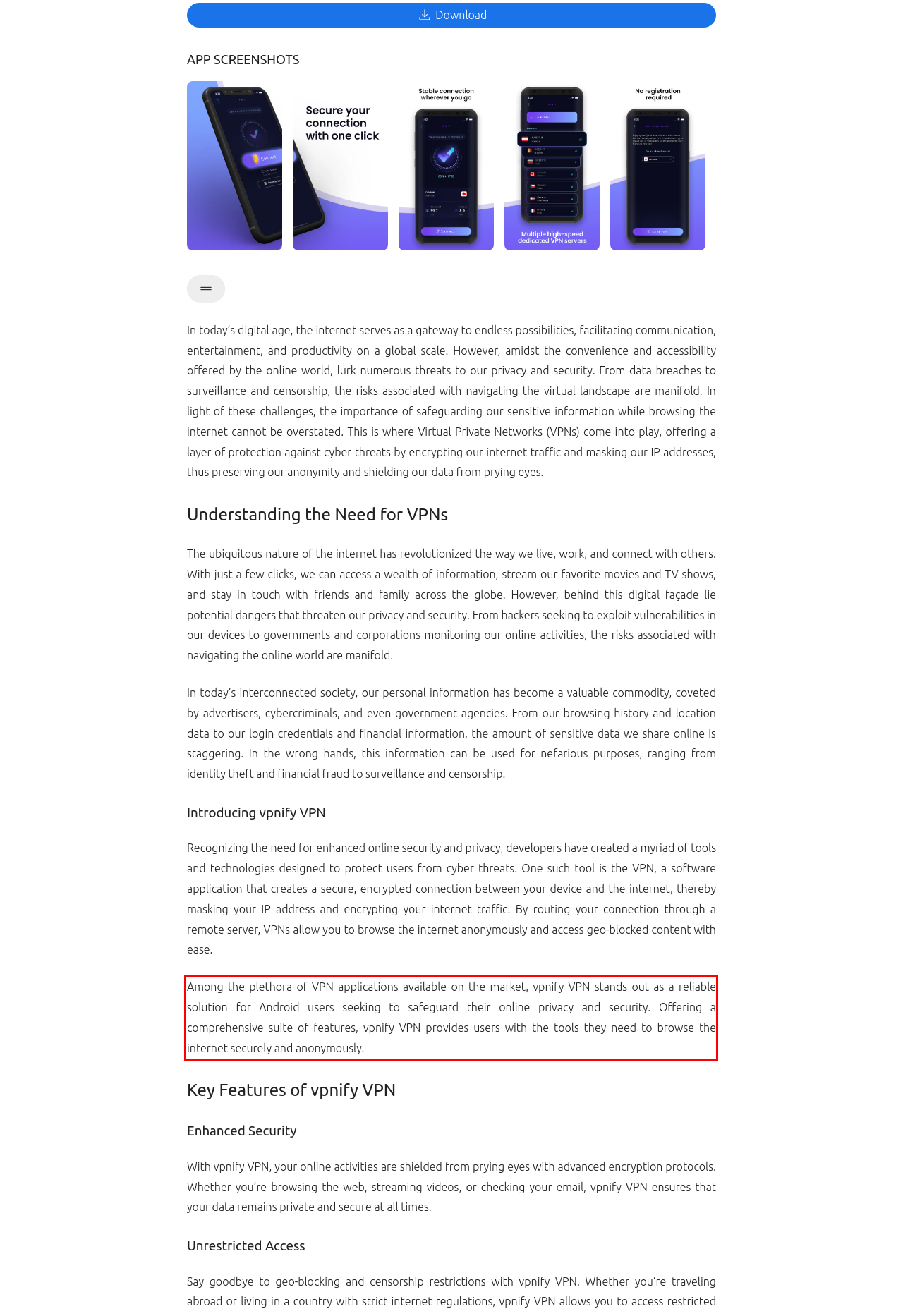Analyze the screenshot of the webpage and extract the text from the UI element that is inside the red bounding box.

Among the plethora of VPN applications available on the market, vpnify VPN stands out as a reliable solution for Android users seeking to safeguard their online privacy and security. Offering a comprehensive suite of features, vpnify VPN provides users with the tools they need to browse the internet securely and anonymously.